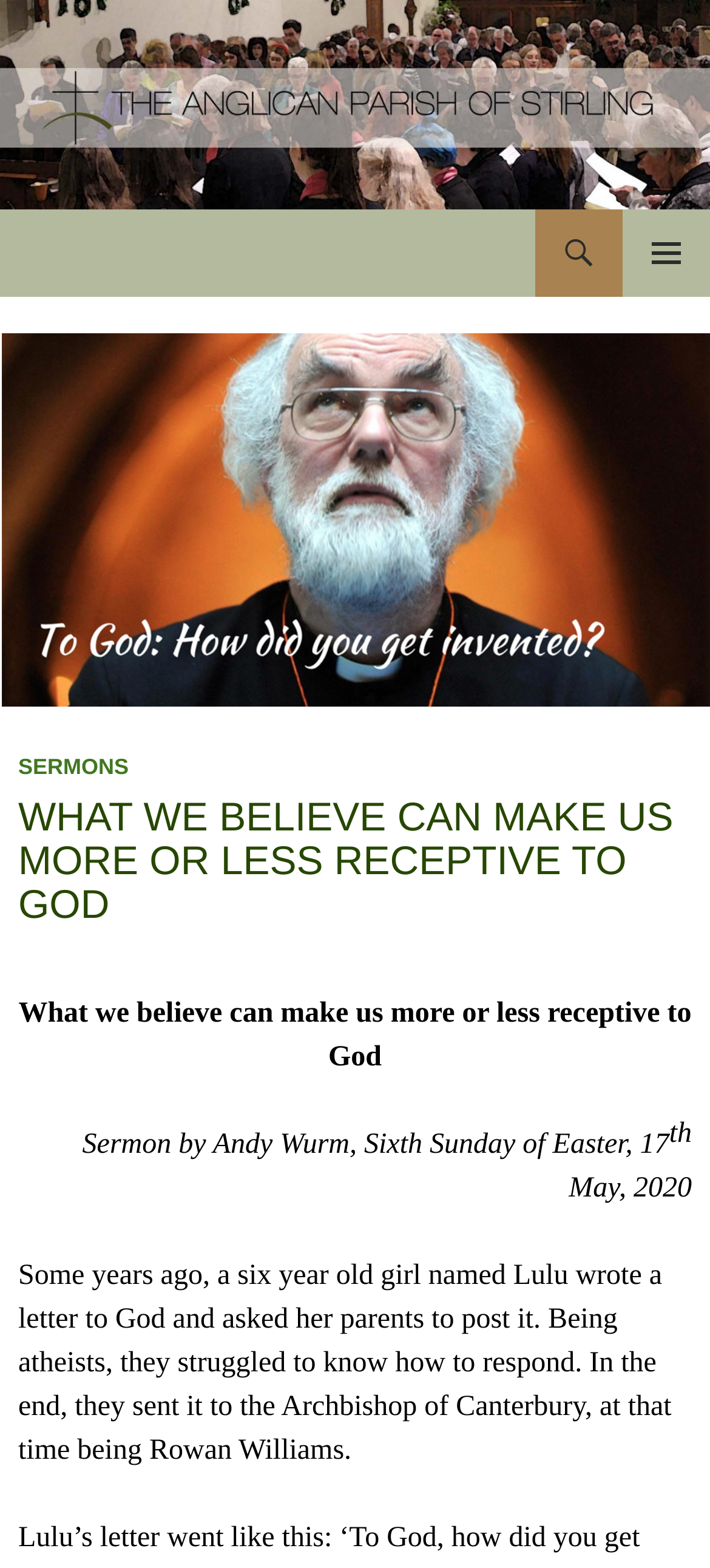Find and provide the bounding box coordinates for the UI element described here: "alt="Anglican Parish of Stirling"". The coordinates should be given as four float numbers between 0 and 1: [left, top, right, bottom].

[0.0, 0.056, 1.0, 0.076]